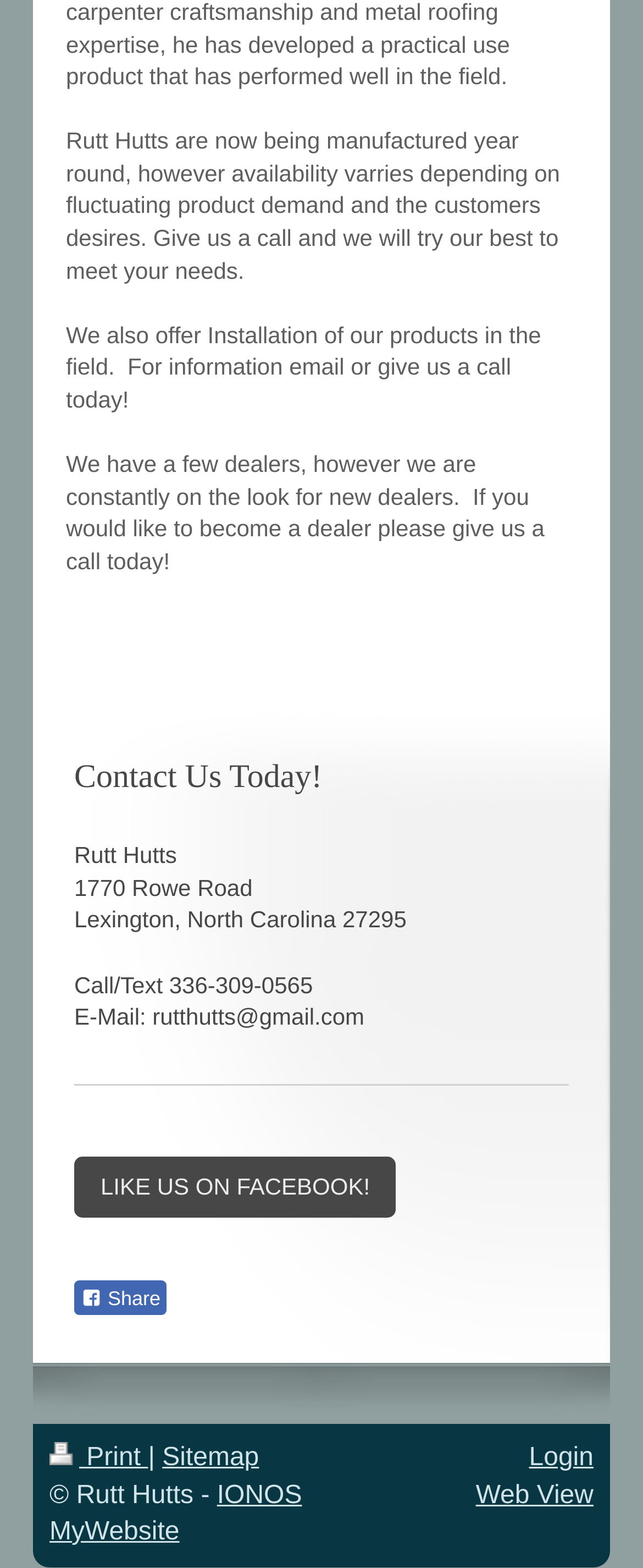Given the element description Web View, specify the bounding box coordinates of the corresponding UI element in the format (top-left x, top-left y, bottom-right x, bottom-right y). All values must be between 0 and 1.

[0.74, 0.944, 0.923, 0.962]